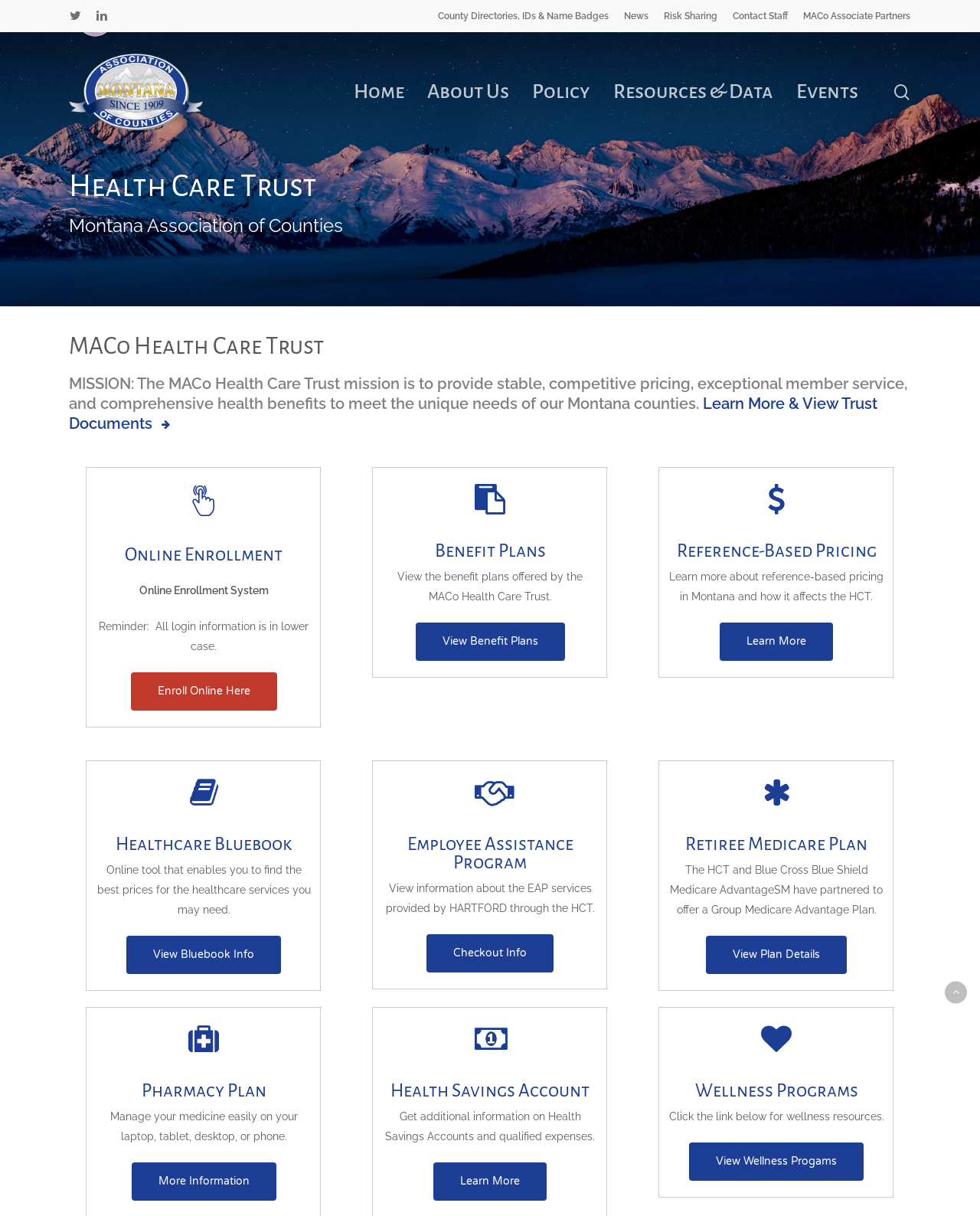Locate the bounding box coordinates of the clickable part needed for the task: "View benefit plans".

[0.424, 0.512, 0.576, 0.544]